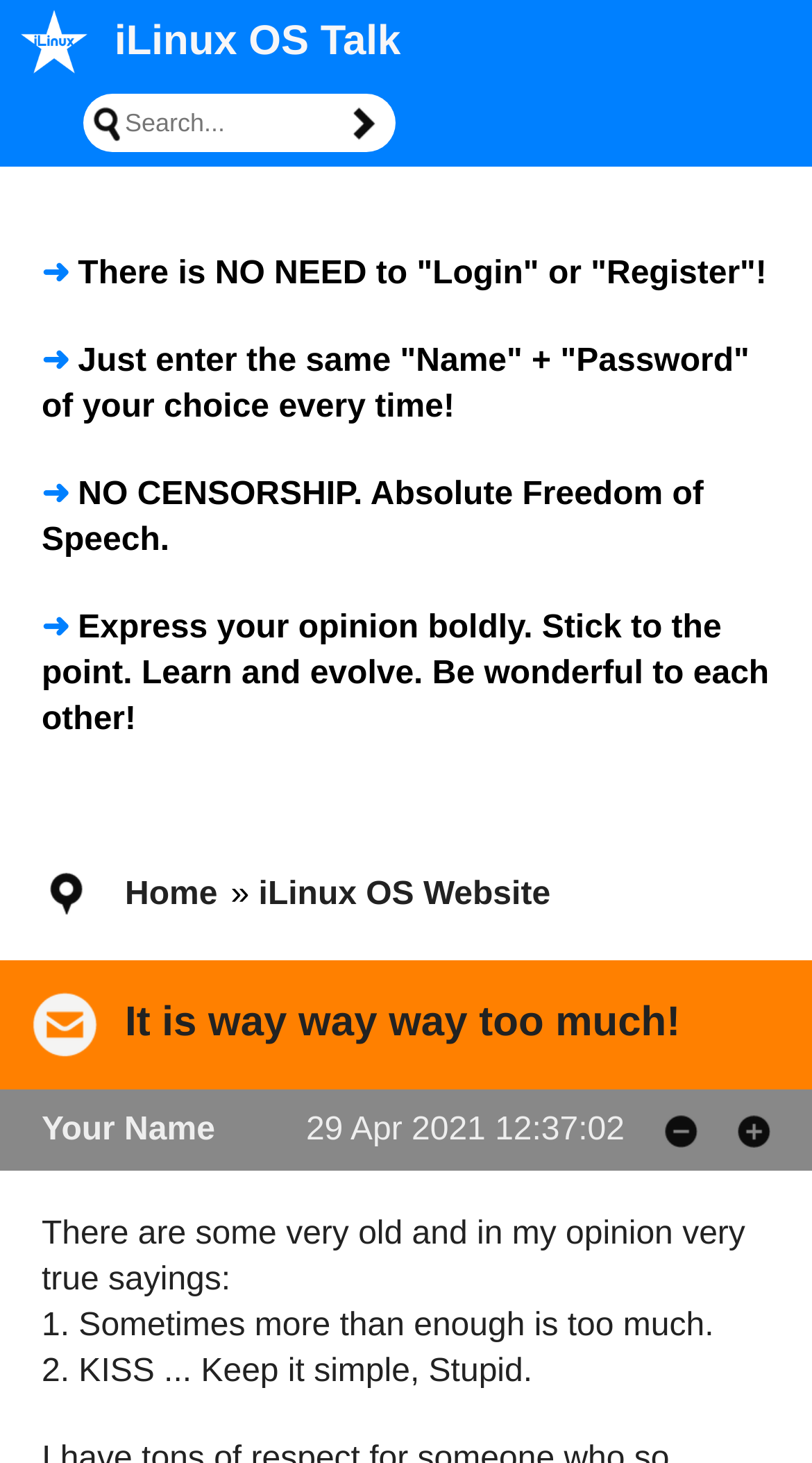Using the element description provided, determine the bounding box coordinates in the format (top-left x, top-left y, bottom-right x, bottom-right y). Ensure that all values are floating point numbers between 0 and 1. Element description: iLinux OS Website

[0.318, 0.599, 0.678, 0.623]